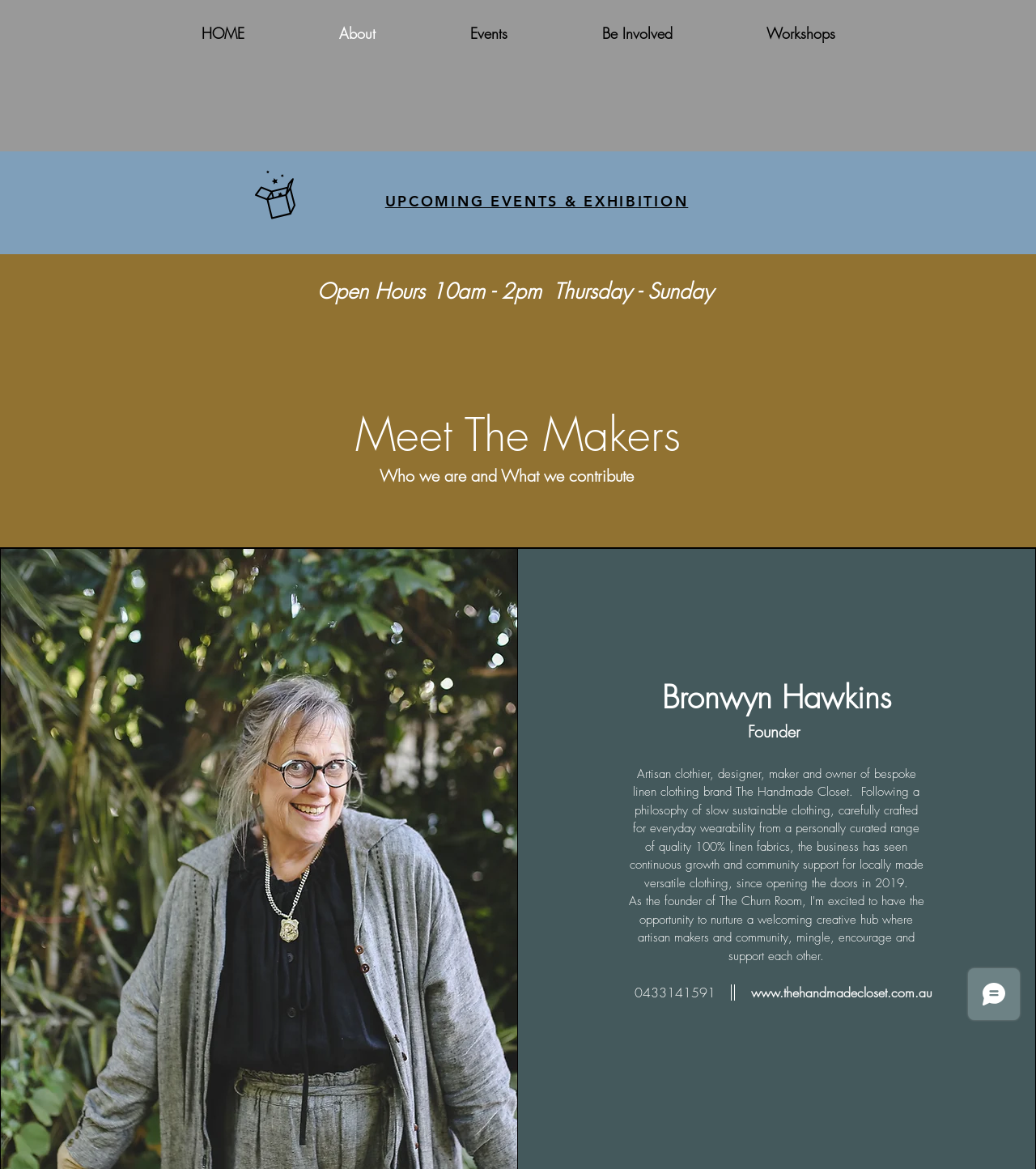Determine the bounding box for the UI element that matches this description: "Be Involved".

[0.535, 0.019, 0.695, 0.039]